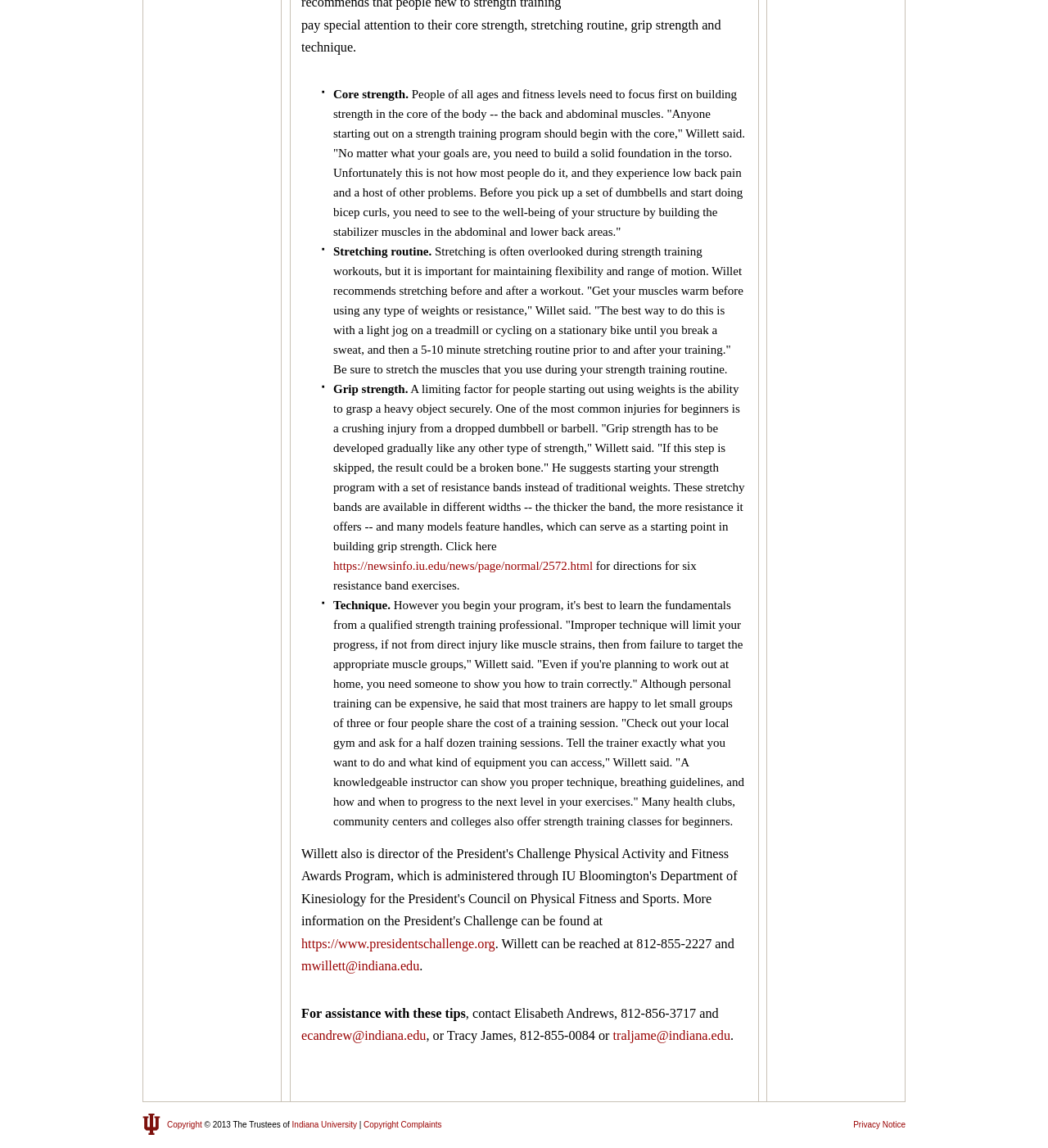Indicate the bounding box coordinates of the element that needs to be clicked to satisfy the following instruction: "Click on the 'ABOUT US' link in the footer". The coordinates should be four float numbers between 0 and 1, i.e., [left, top, right, bottom].

None